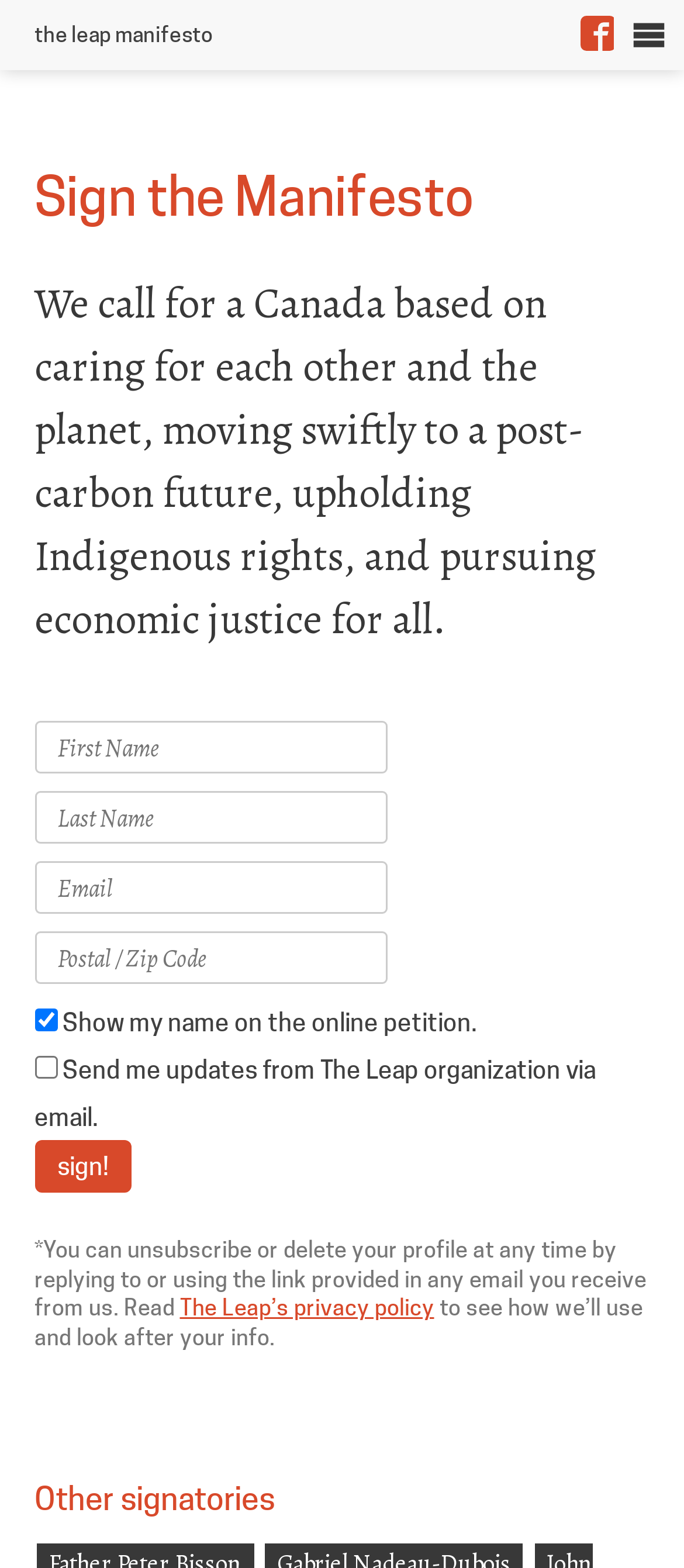Show the bounding box coordinates of the region that should be clicked to follow the instruction: "book a hotel room."

None